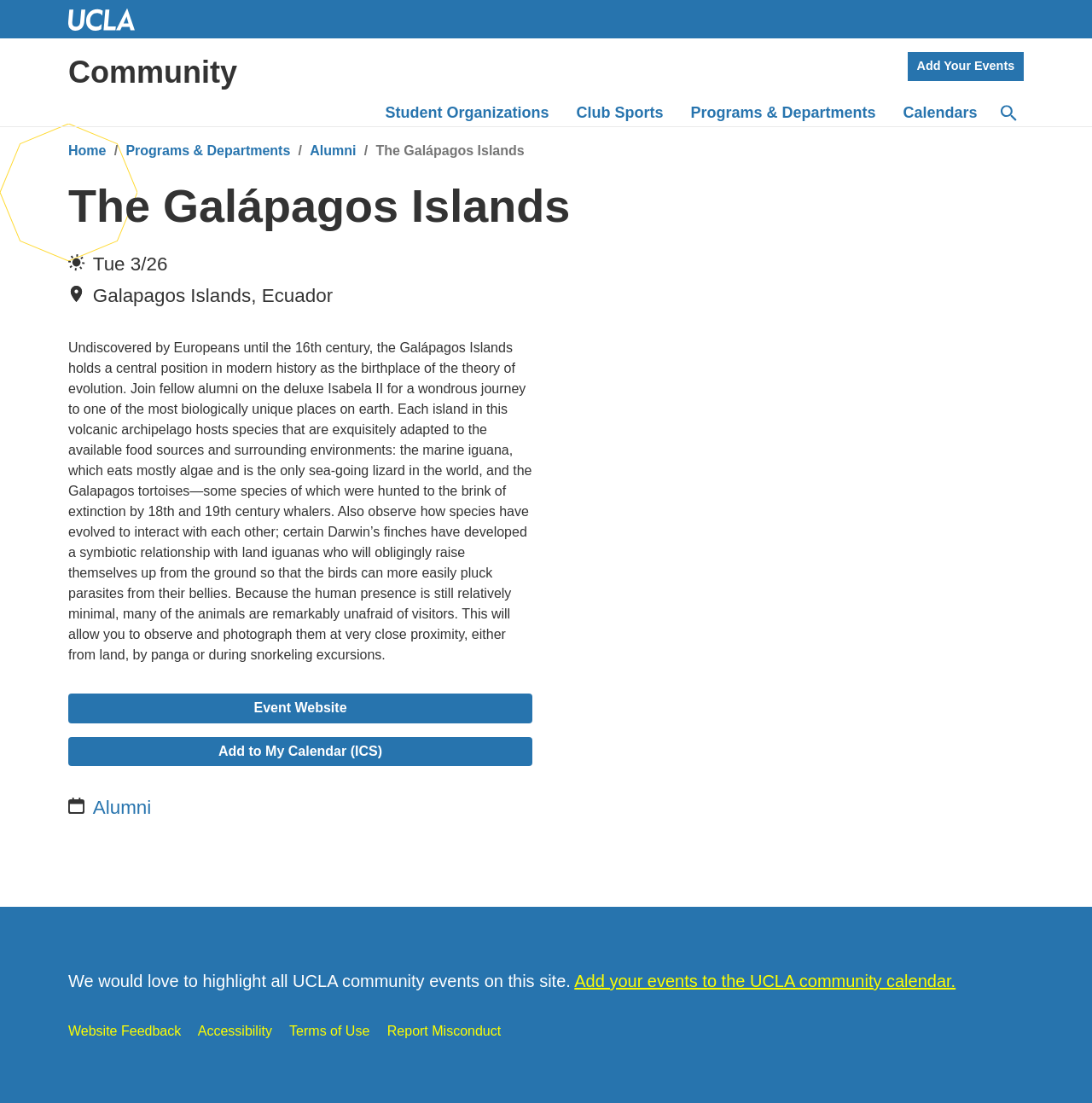Determine the bounding box coordinates of the clickable area required to perform the following instruction: "View wishlist". The coordinates should be represented as four float numbers between 0 and 1: [left, top, right, bottom].

None